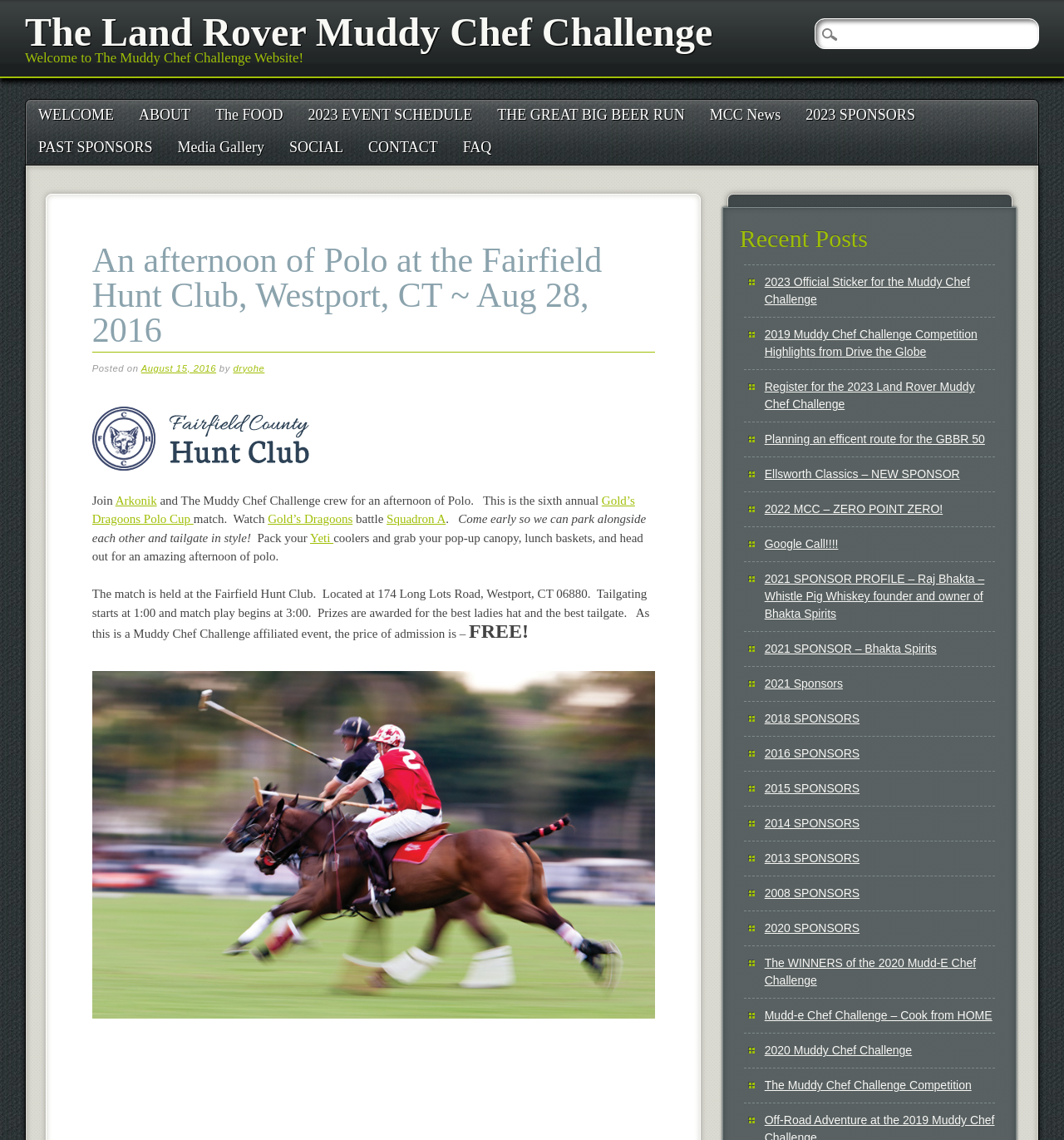Highlight the bounding box coordinates of the element that should be clicked to carry out the following instruction: "Click on the 'Media Gallery' link". The coordinates must be given as four float numbers ranging from 0 to 1, i.e., [left, top, right, bottom].

[0.155, 0.116, 0.26, 0.144]